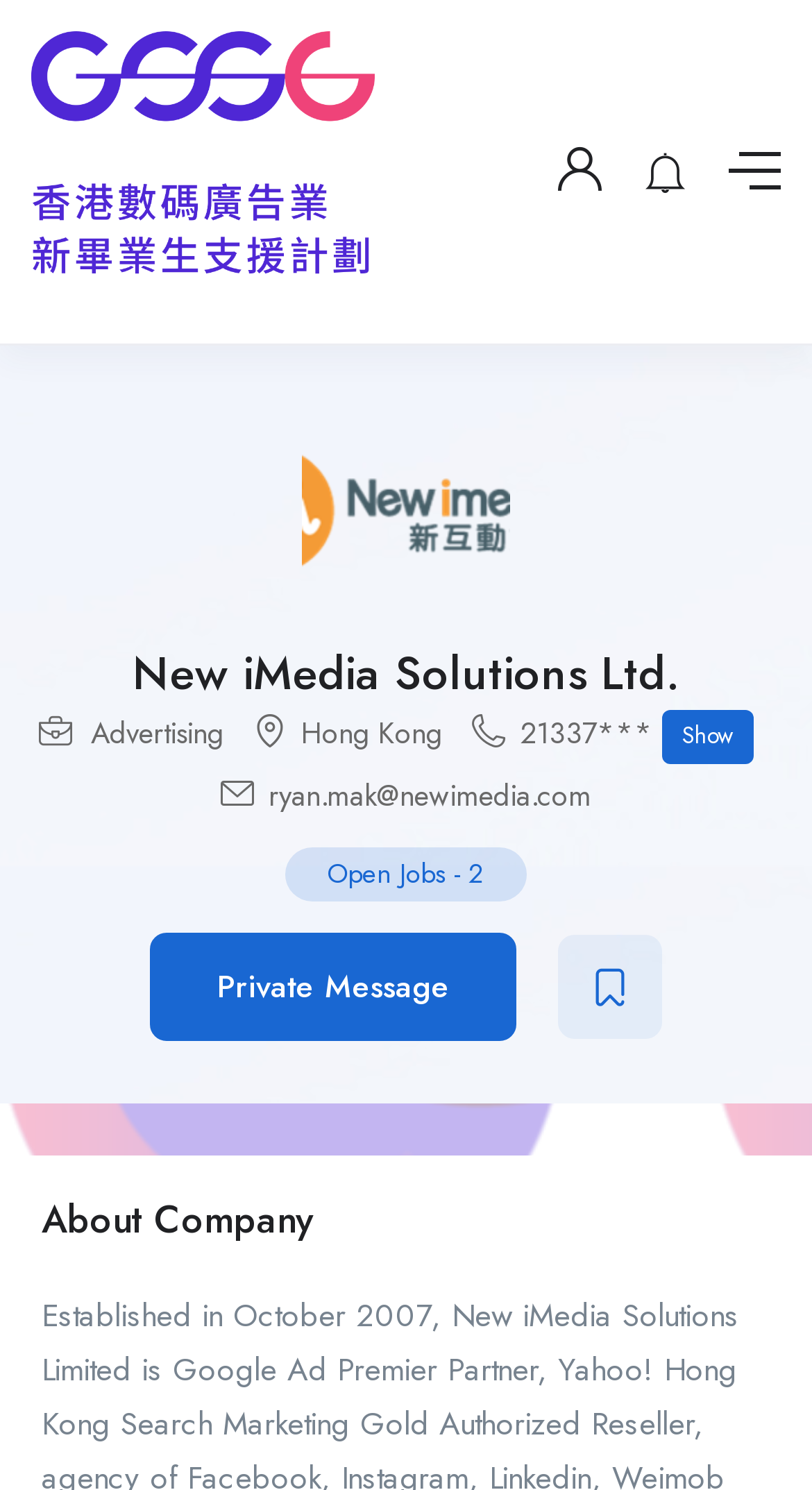Given the description: "Advertising", determine the bounding box coordinates of the UI element. The coordinates should be formatted as four float numbers between 0 and 1, [left, top, right, bottom].

[0.112, 0.479, 0.276, 0.506]